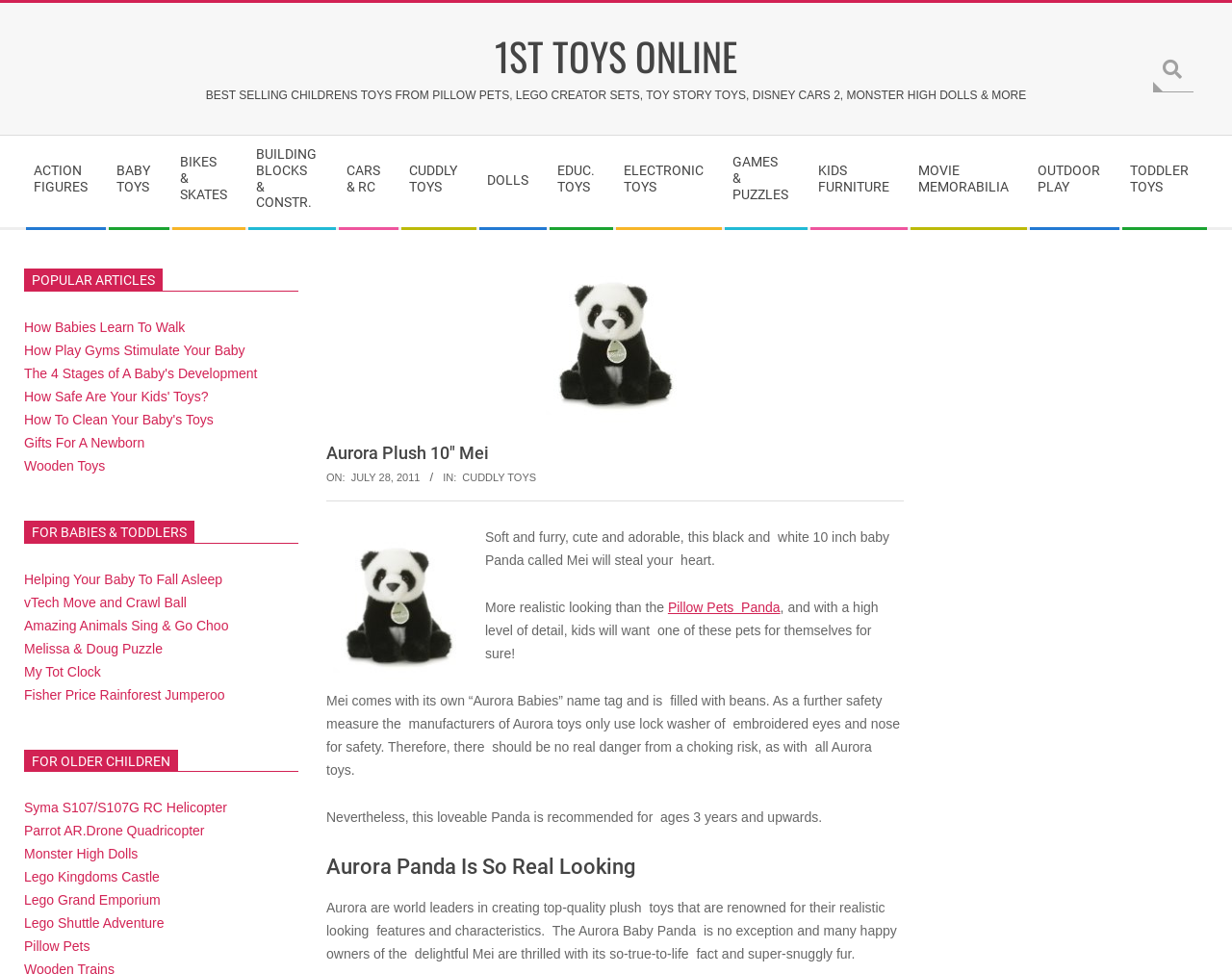What is the category of the Aurora Plush Mei? Observe the screenshot and provide a one-word or short phrase answer.

CUDDLY TOYS